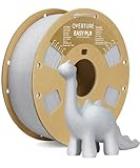Using the image as a reference, answer the following question in as much detail as possible:
What is the purpose of the OVERTURE Easy PLA filament?

The OVERTURE Easy PLA filament is a 3D printing filament, as indicated by the caption, which mentions that the dinosaur figurine is likely a 3D-printed model made using this filament.